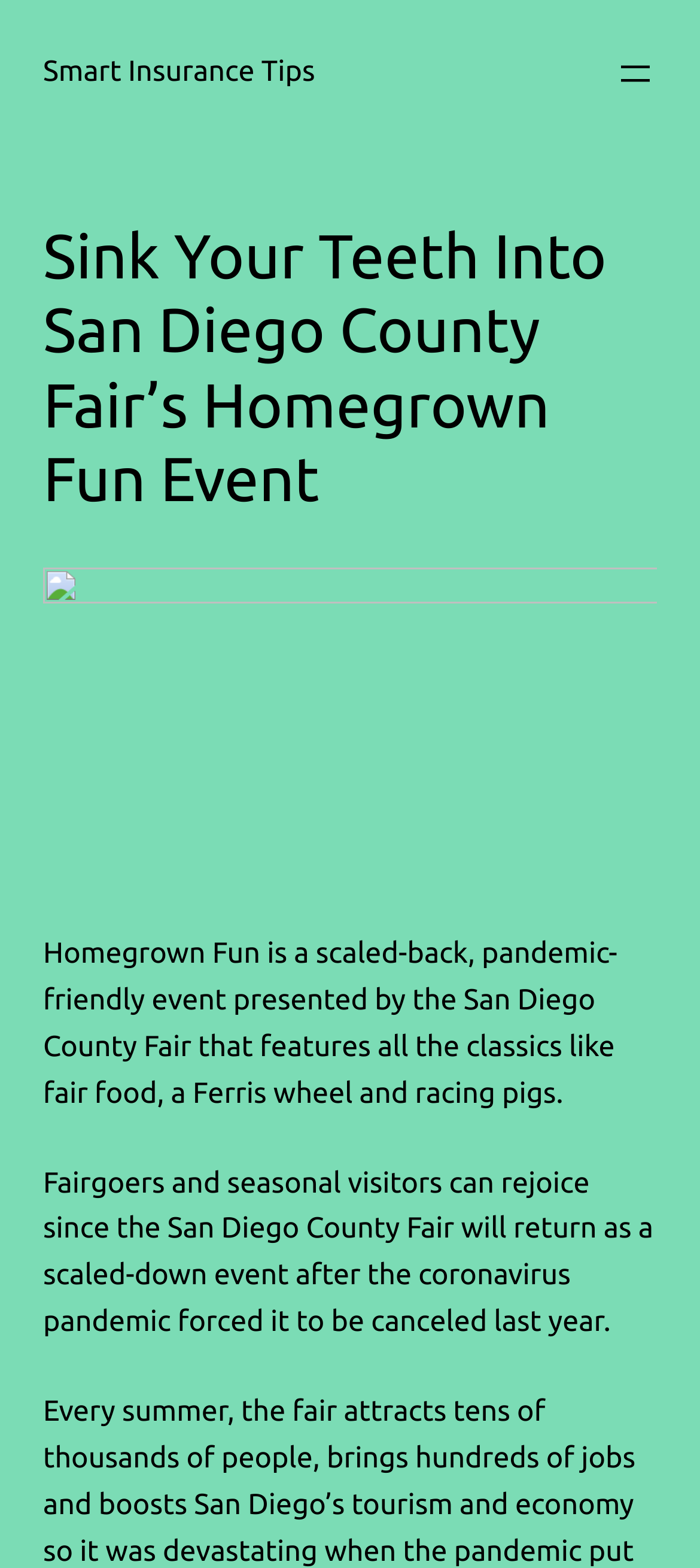Determine the bounding box for the HTML element described here: "Privacy & Cookie Policy". The coordinates should be given as [left, top, right, bottom] with each number being a float between 0 and 1.

None